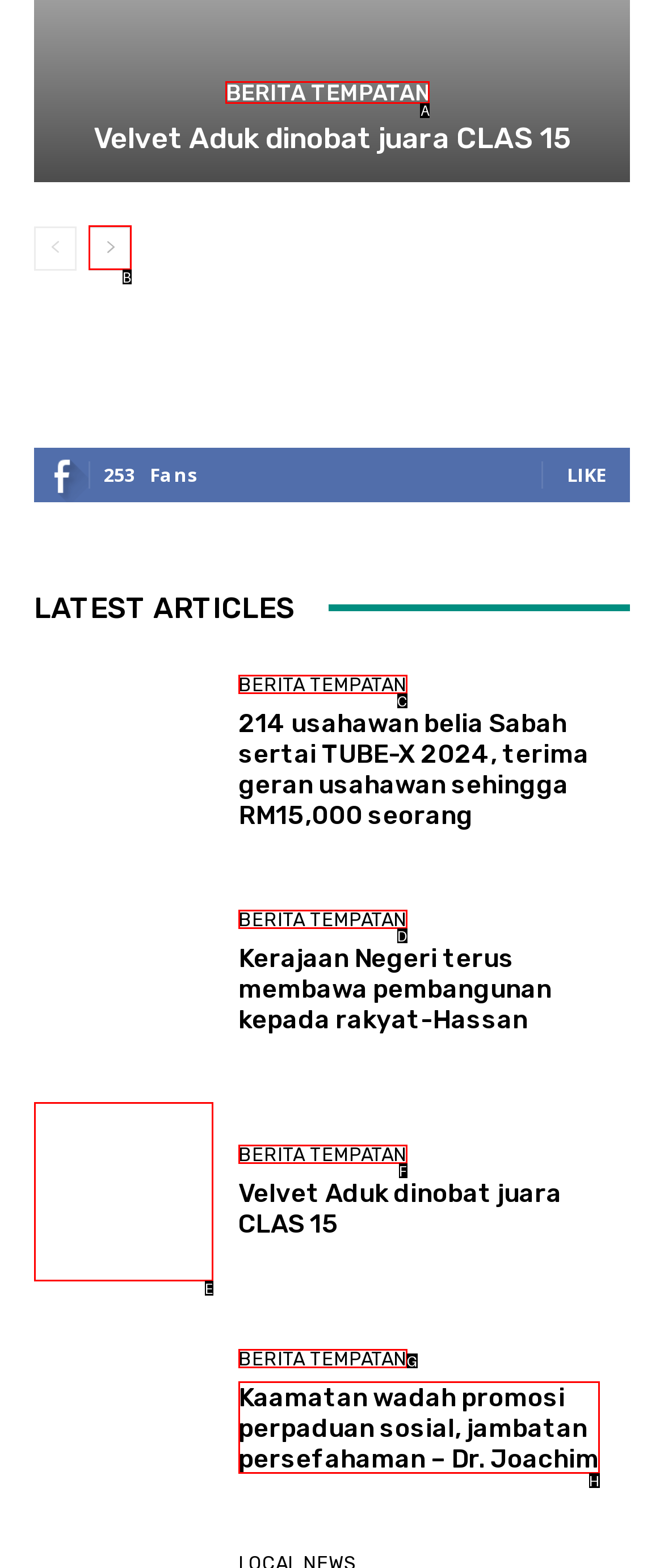Identify the HTML element to click to execute this task: Click on the 'BERITA TEMPATAN' link Respond with the letter corresponding to the proper option.

A